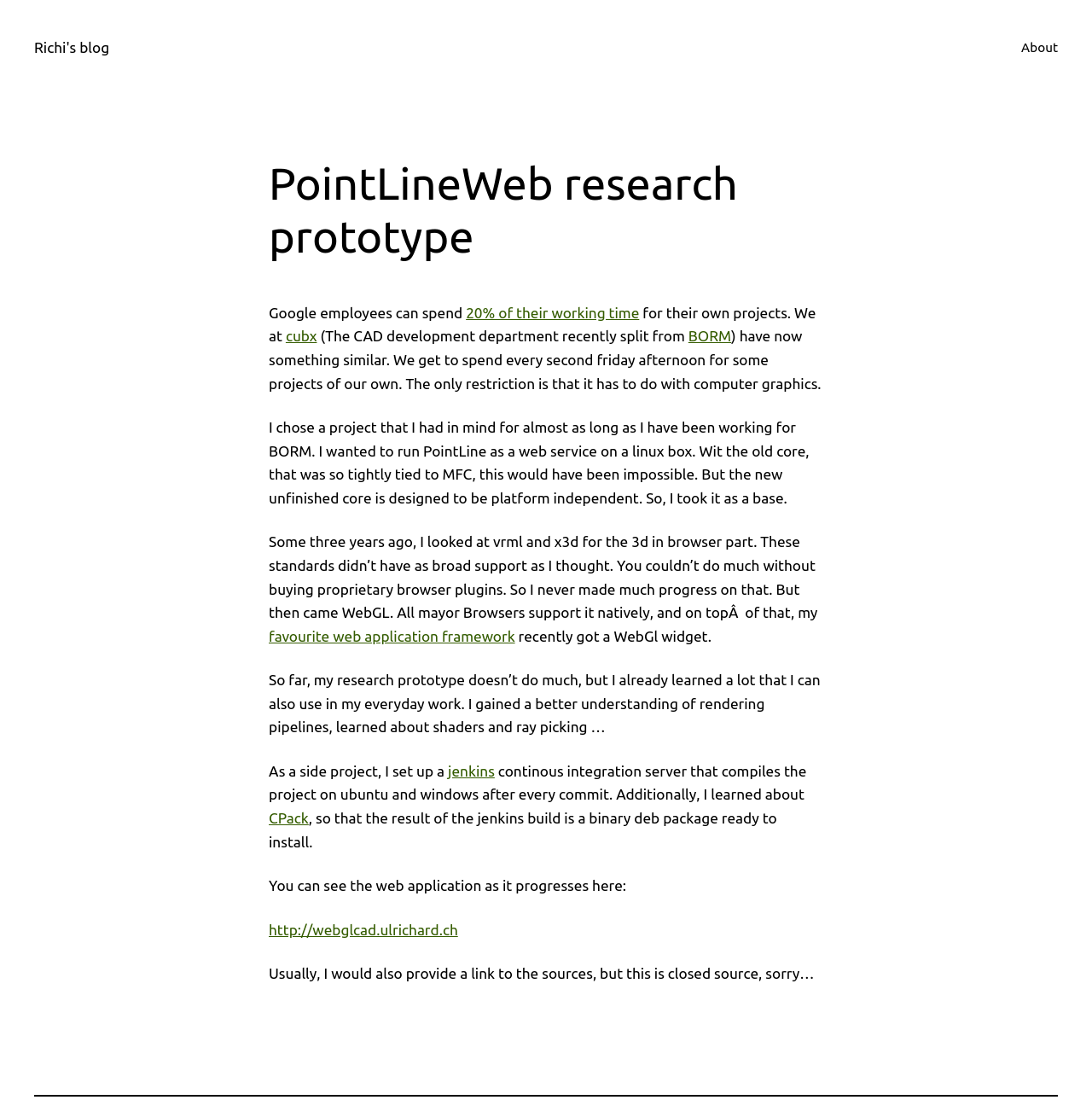Can you provide the bounding box coordinates for the element that should be clicked to implement the instruction: "Read Richi's blog"?

[0.031, 0.035, 0.1, 0.05]